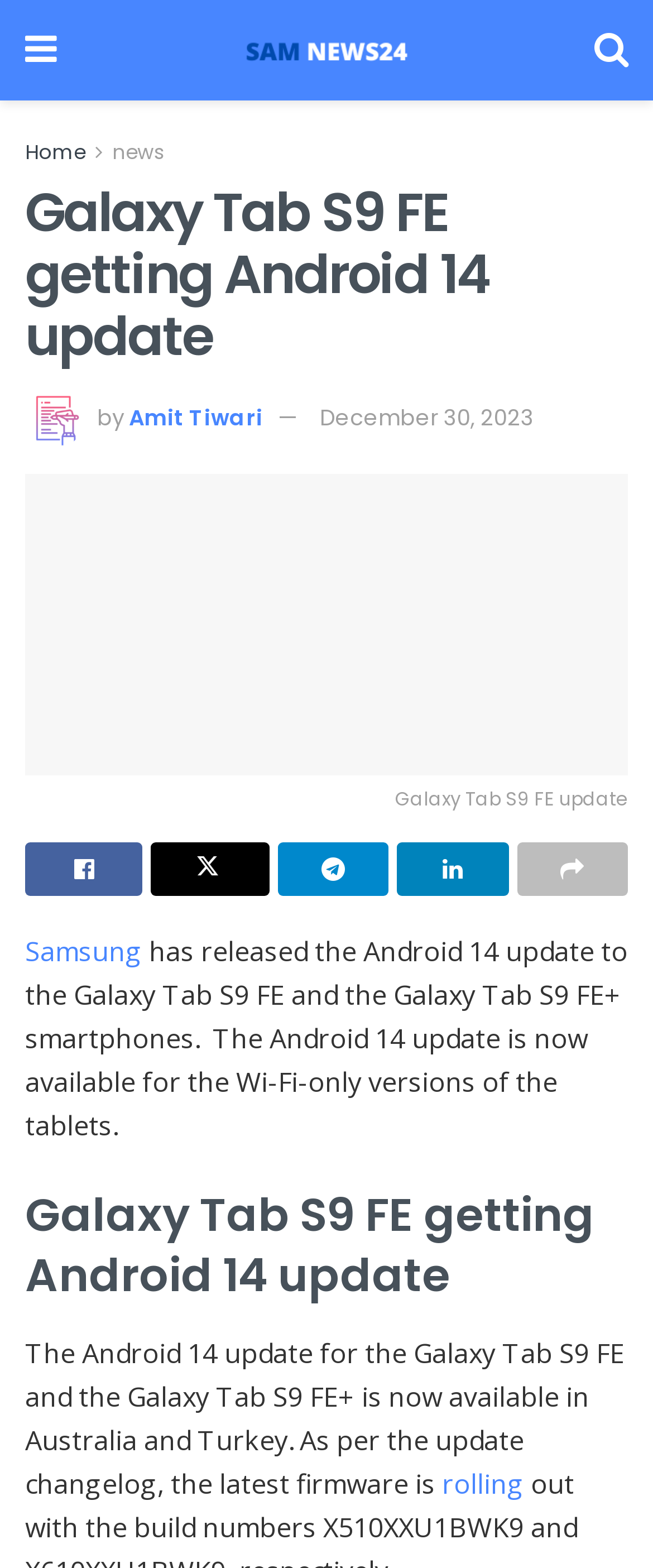Using the provided element description: "Galaxy Tab S9 FE update", determine the bounding box coordinates of the corresponding UI element in the screenshot.

[0.038, 0.302, 0.962, 0.521]